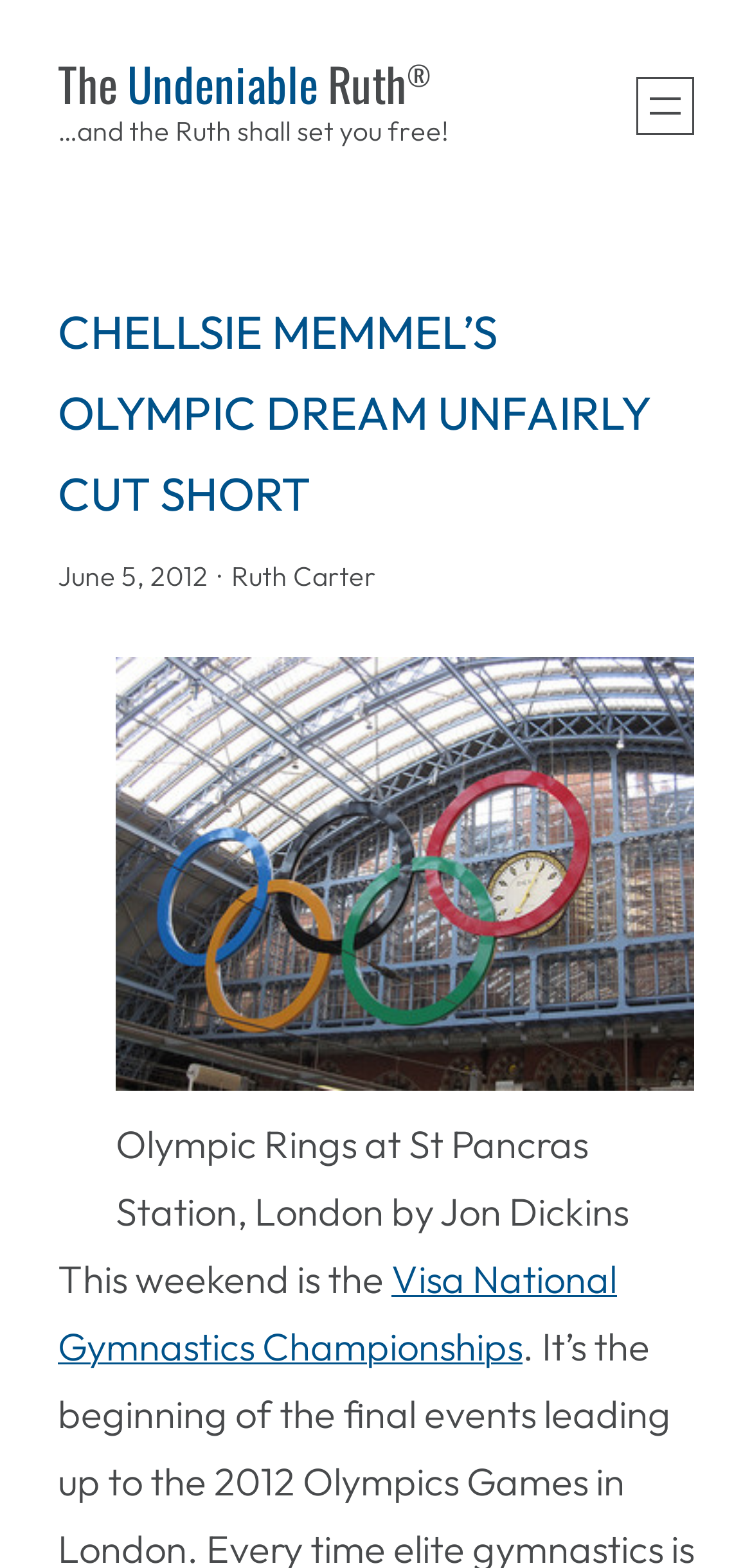Identify the bounding box coordinates of the region that should be clicked to execute the following instruction: "Close the promo bar".

None